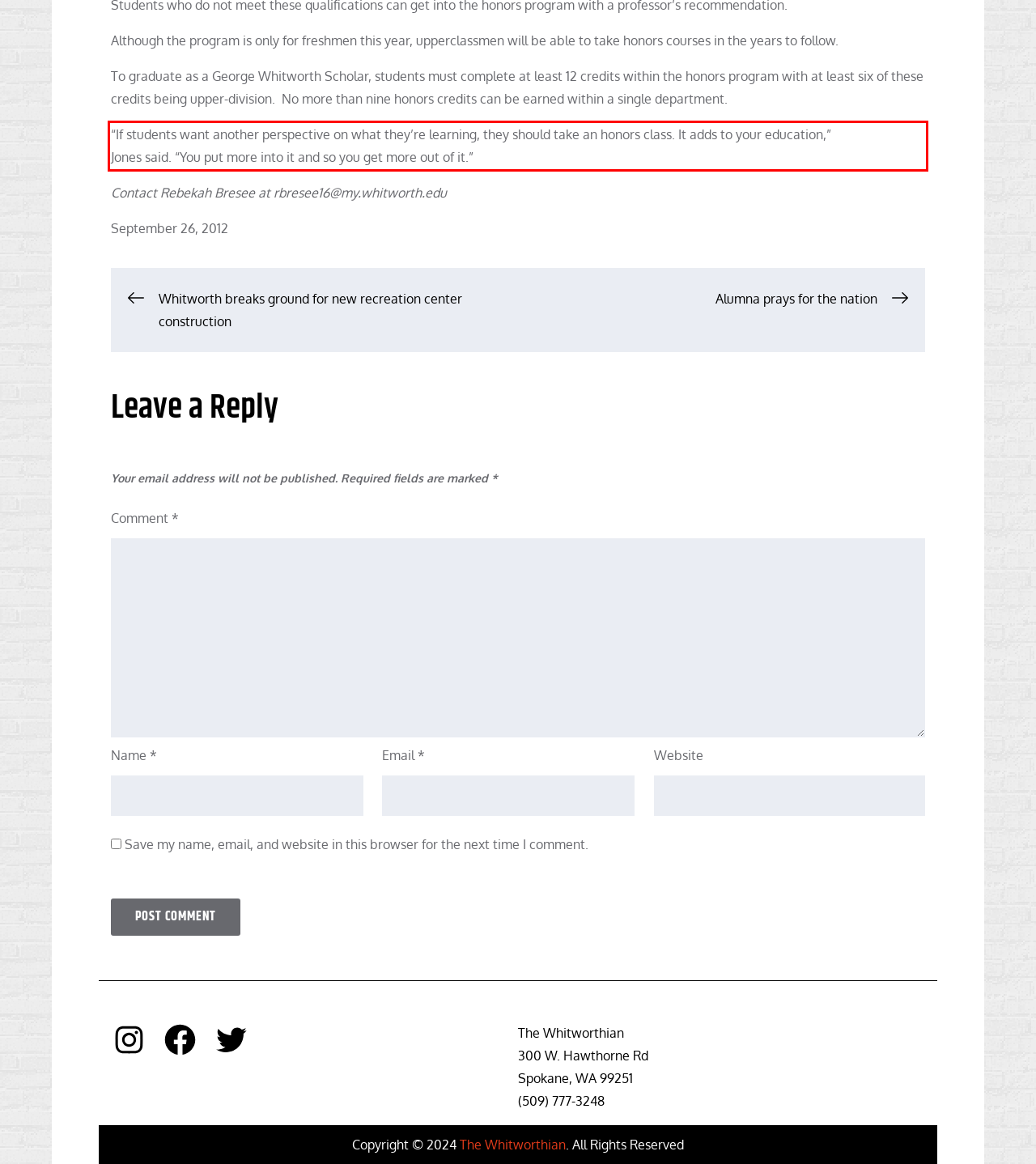The screenshot you have been given contains a UI element surrounded by a red rectangle. Use OCR to read and extract the text inside this red rectangle.

“If students want another perspective on what they’re learning, they should take an honors class. It adds to your education,” Jones said. “You put more into it and so you get more out of it.”